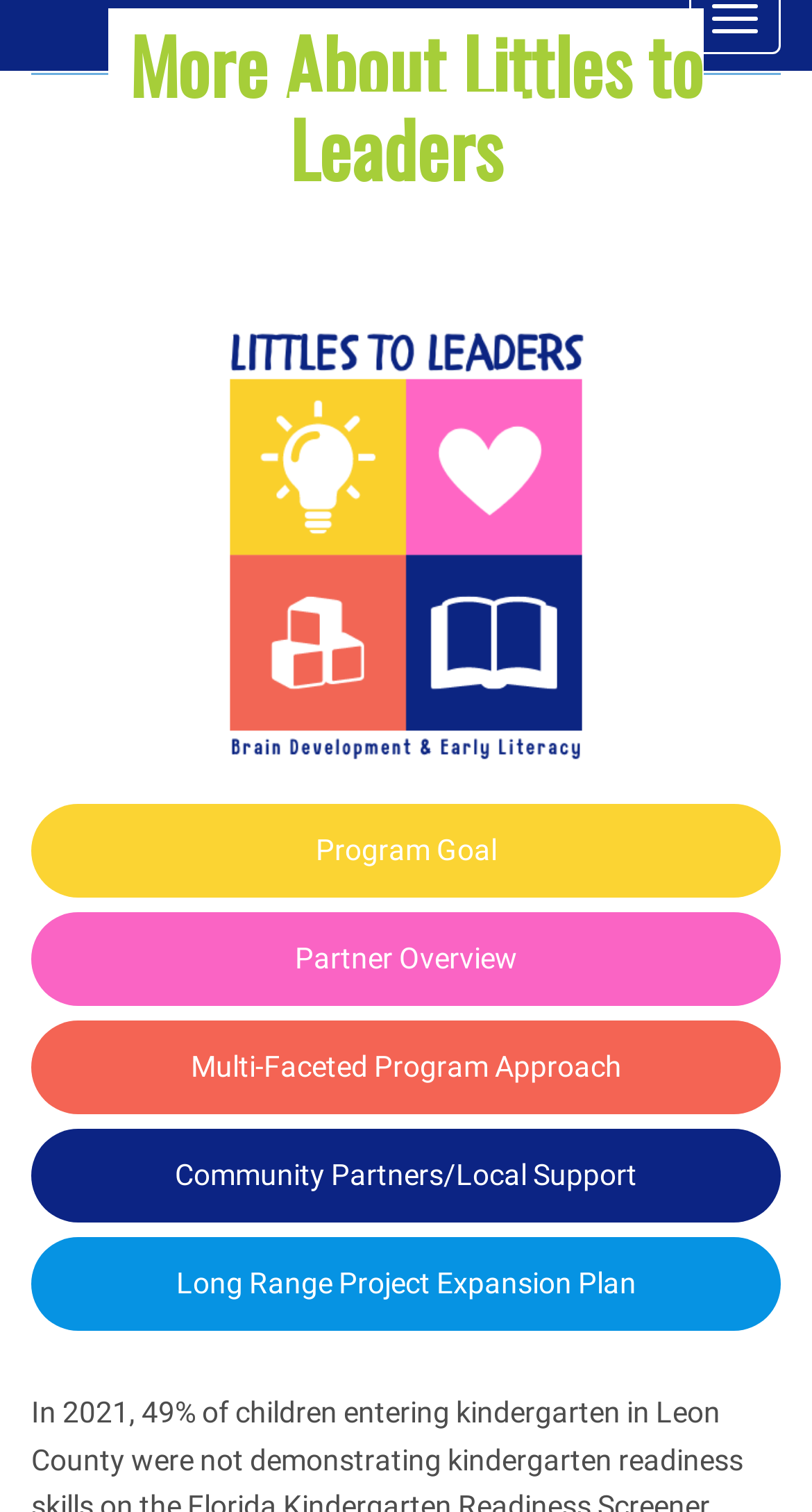What is the purpose of the webpage?
Using the details shown in the screenshot, provide a comprehensive answer to the question.

The purpose of the webpage is to provide information about 'Littles to Leaders' as it contains various links and a figure, suggesting that it is an informational webpage.